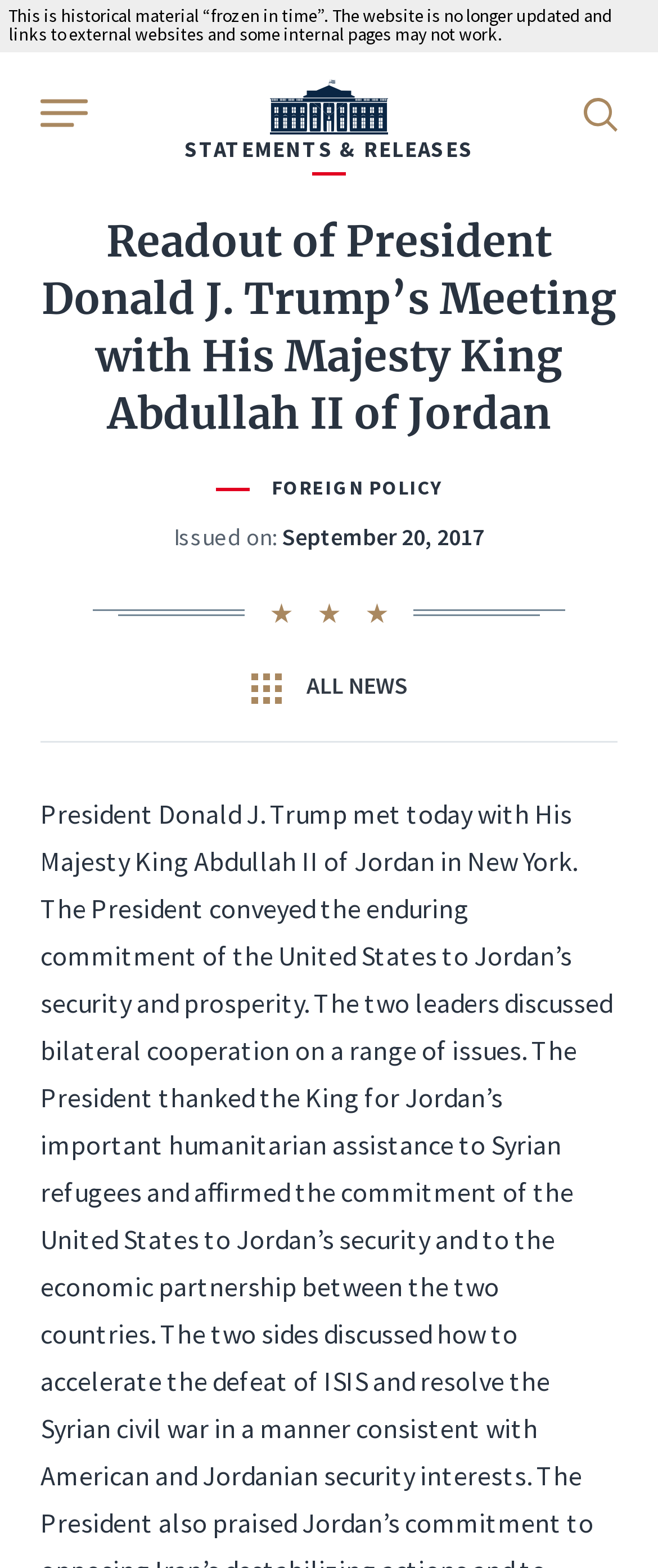Give a detailed account of the webpage's layout and content.

The webpage appears to be a news article or press release from the White House. At the top left, there is a button labeled "Open Menu" with an accompanying icon. To the right of the button, there is a link to the WhiteHouse.gov website, accompanied by an image of the White House logo. Next to the link, there is a "Copy URL to your clipboard" button with an icon. On the top right, there is a search button labeled "Open Search" with a magnifying glass icon.

Below the top navigation bar, there is a heading that reads "Readout of President Donald J. Trump’s Meeting with His Majesty King Abdullah II of Jordan". Underneath the heading, there are two links: "FOREIGN POLICY" and "ALL NEWS". The "Issued on:" label is followed by a date, "September 20, 2017", which is displayed in a time format.

The main content of the webpage is divided into two sections by two horizontal separator lines. The top section contains a static text warning that the website is no longer updated and links may not work. The bottom section appears to be the main article content, but its details are not provided in the accessibility tree.

There are a total of 4 images on the page, including the White House logo, the "Open Menu" icon, the "Copy URL to your clipboard" icon, and the "Open Search" magnifying glass icon.